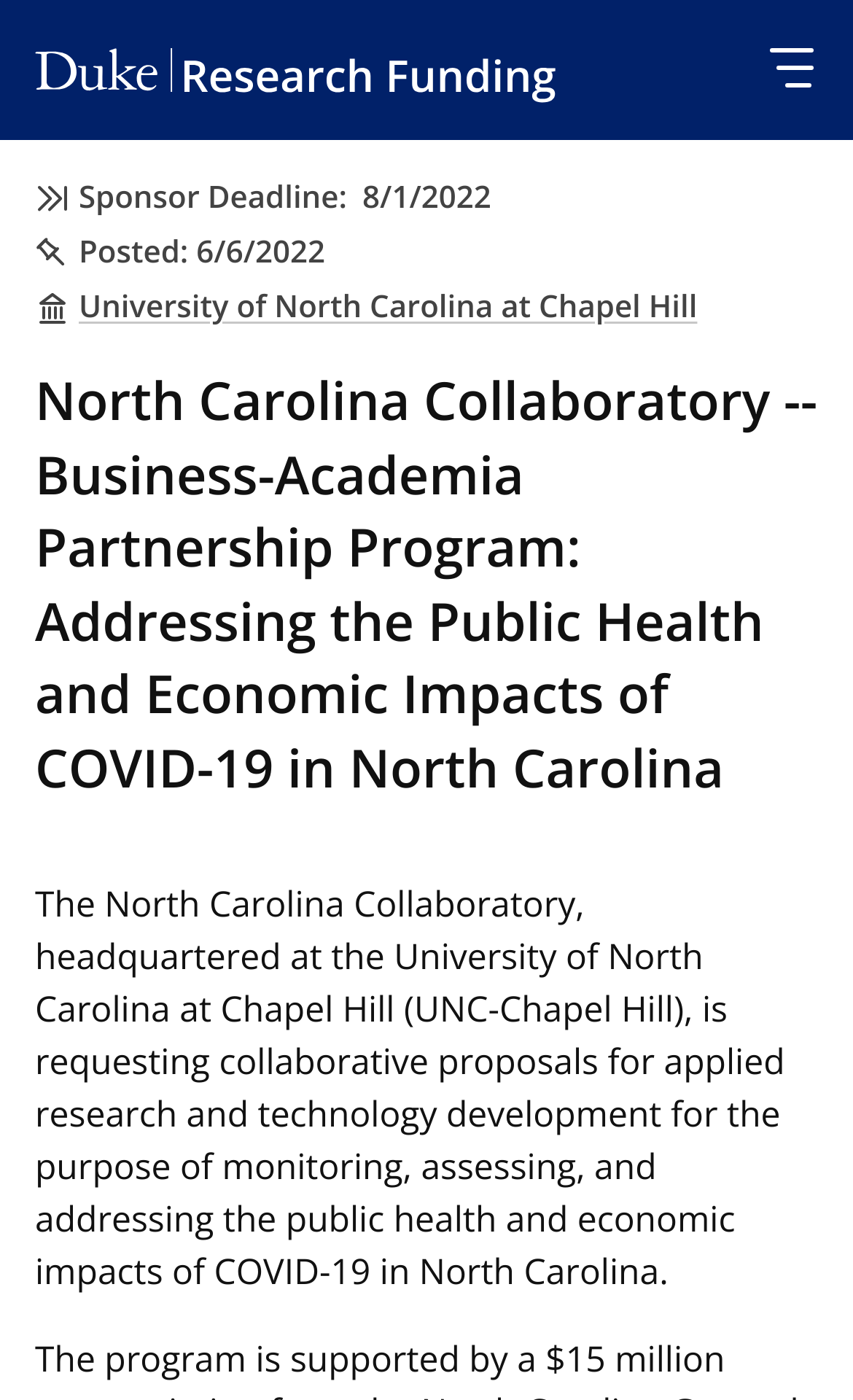Locate the UI element described by find Opportunities and provide its bounding box coordinates. Use the format (top-left x, top-left y, bottom-right x, bottom-right y) with all values as floating point numbers between 0 and 1.

[0.041, 0.272, 0.48, 0.333]